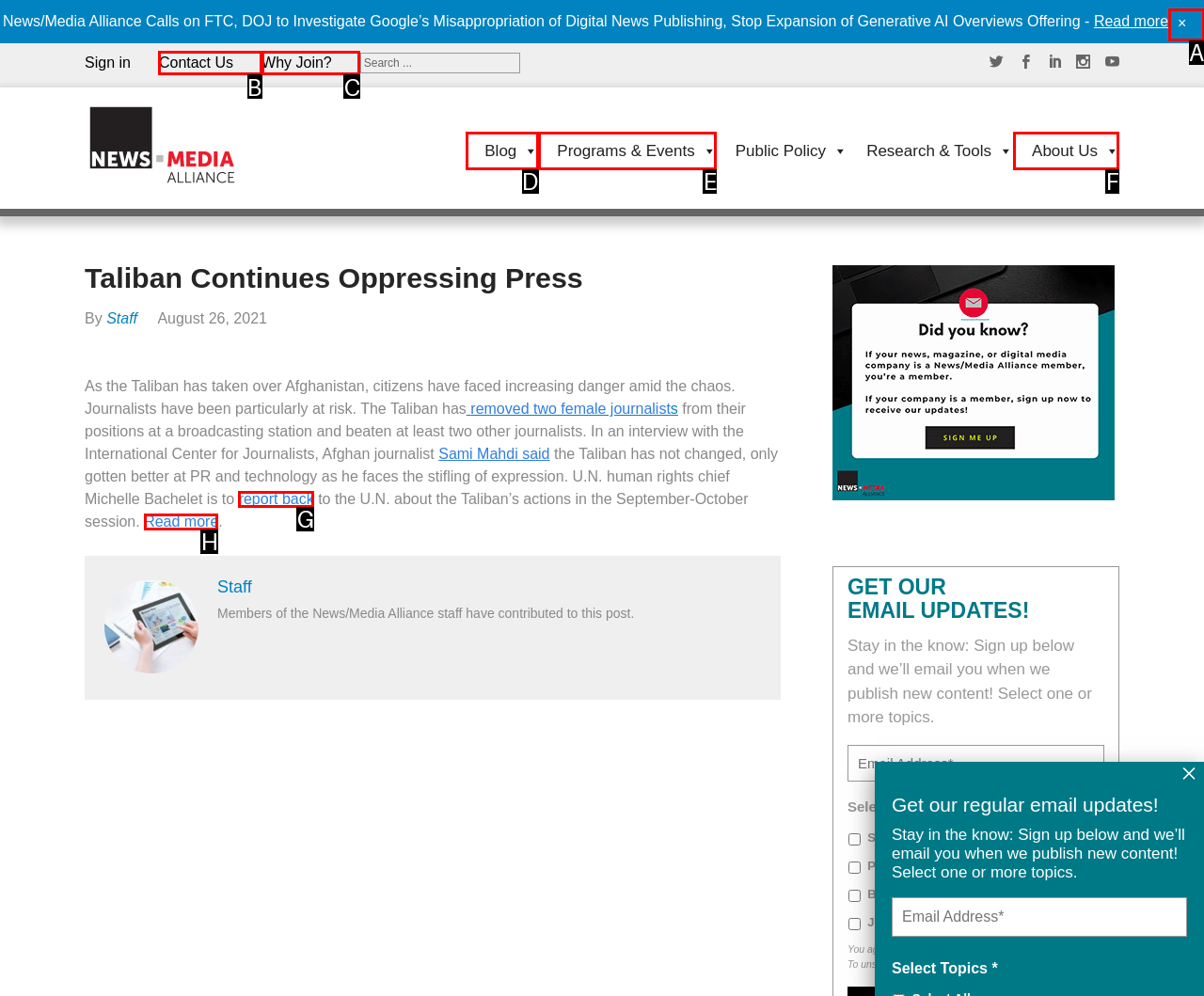Identify the letter of the UI element you need to select to accomplish the task: Read more about Taliban Continues Oppressing Press.
Respond with the option's letter from the given choices directly.

H